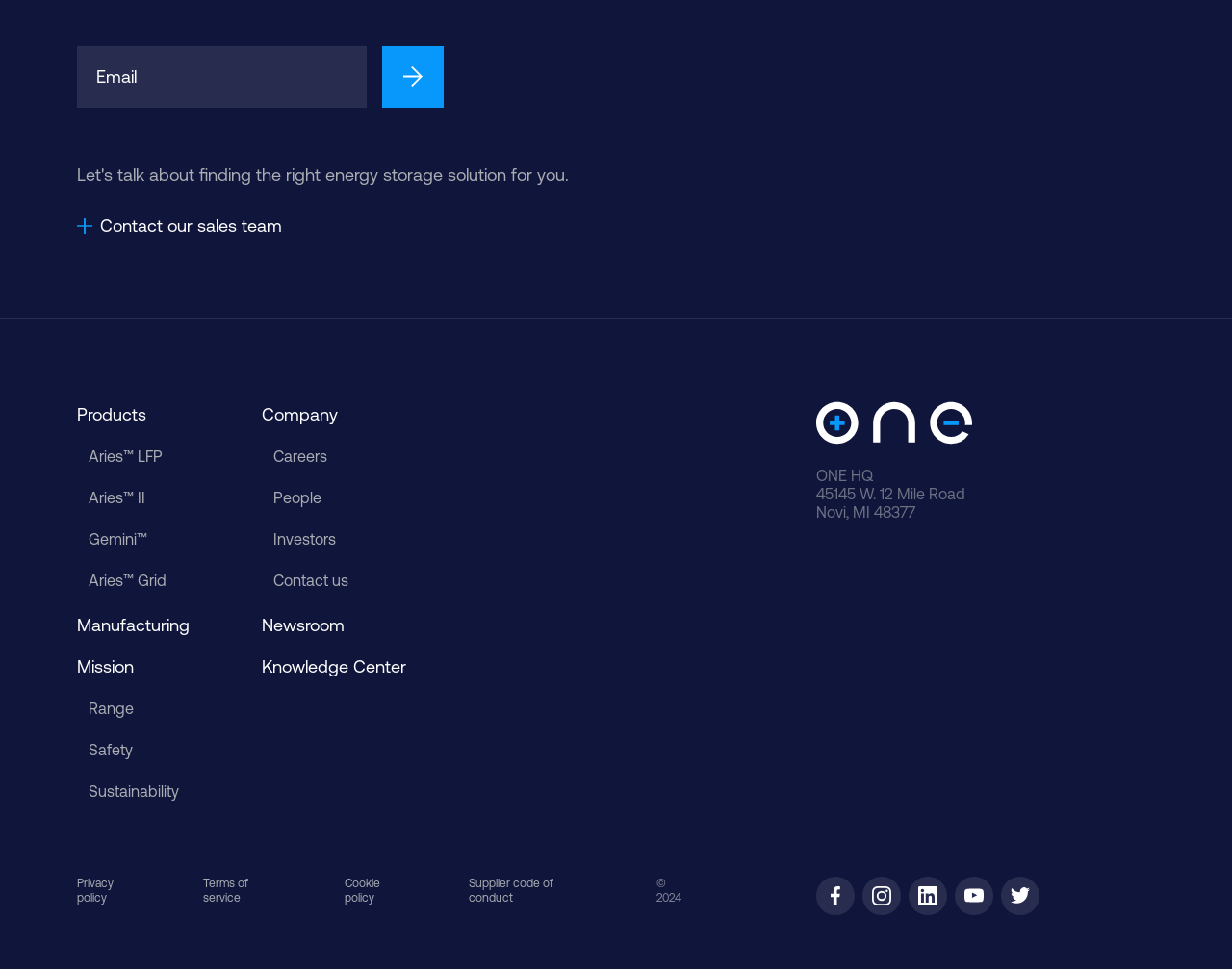Could you find the bounding box coordinates of the clickable area to complete this instruction: "Enter email address"?

[0.062, 0.047, 0.297, 0.111]